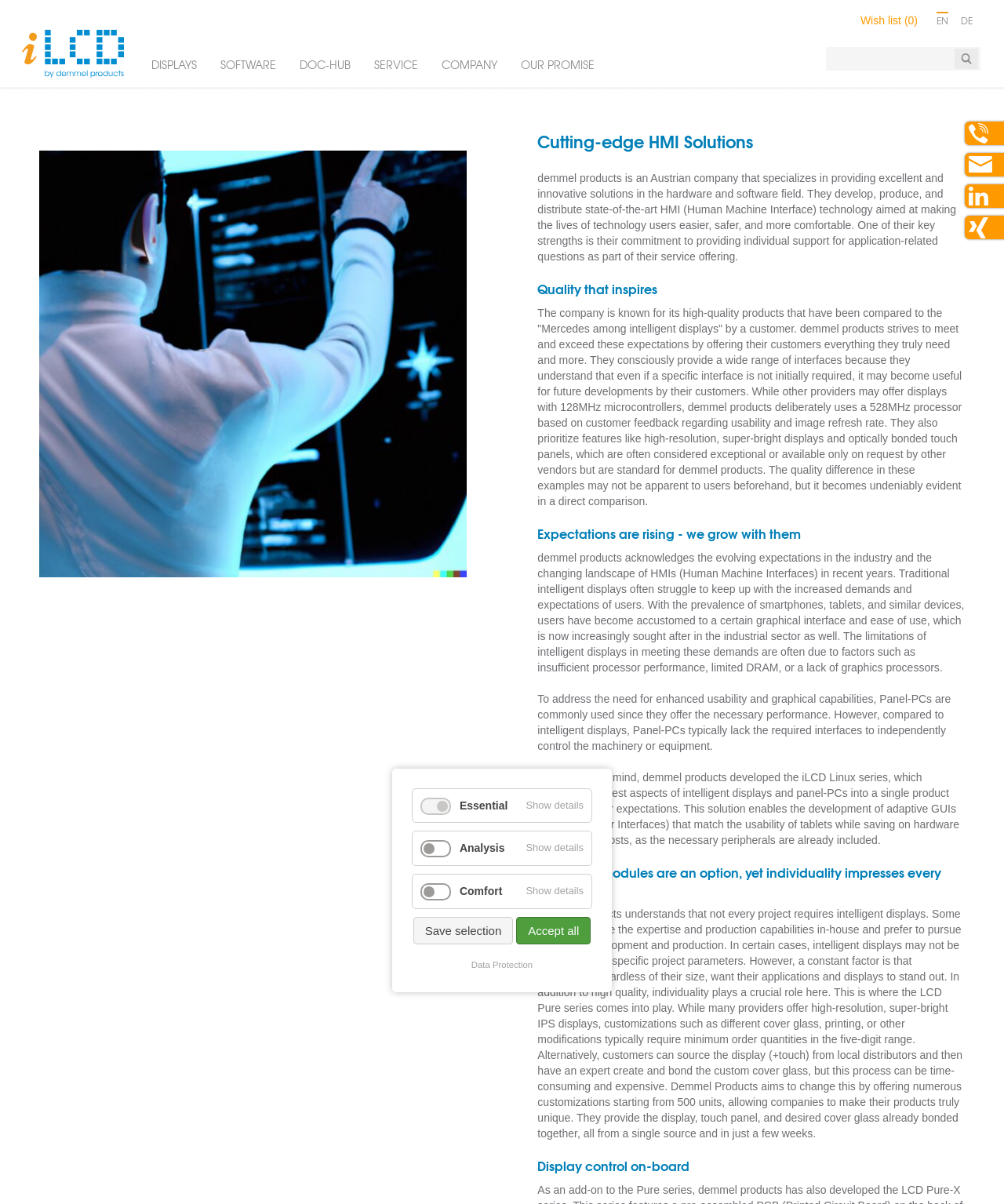Give a one-word or phrase response to the following question: What is the unique feature of demmel products' displays?

high-resolution, super-bright displays